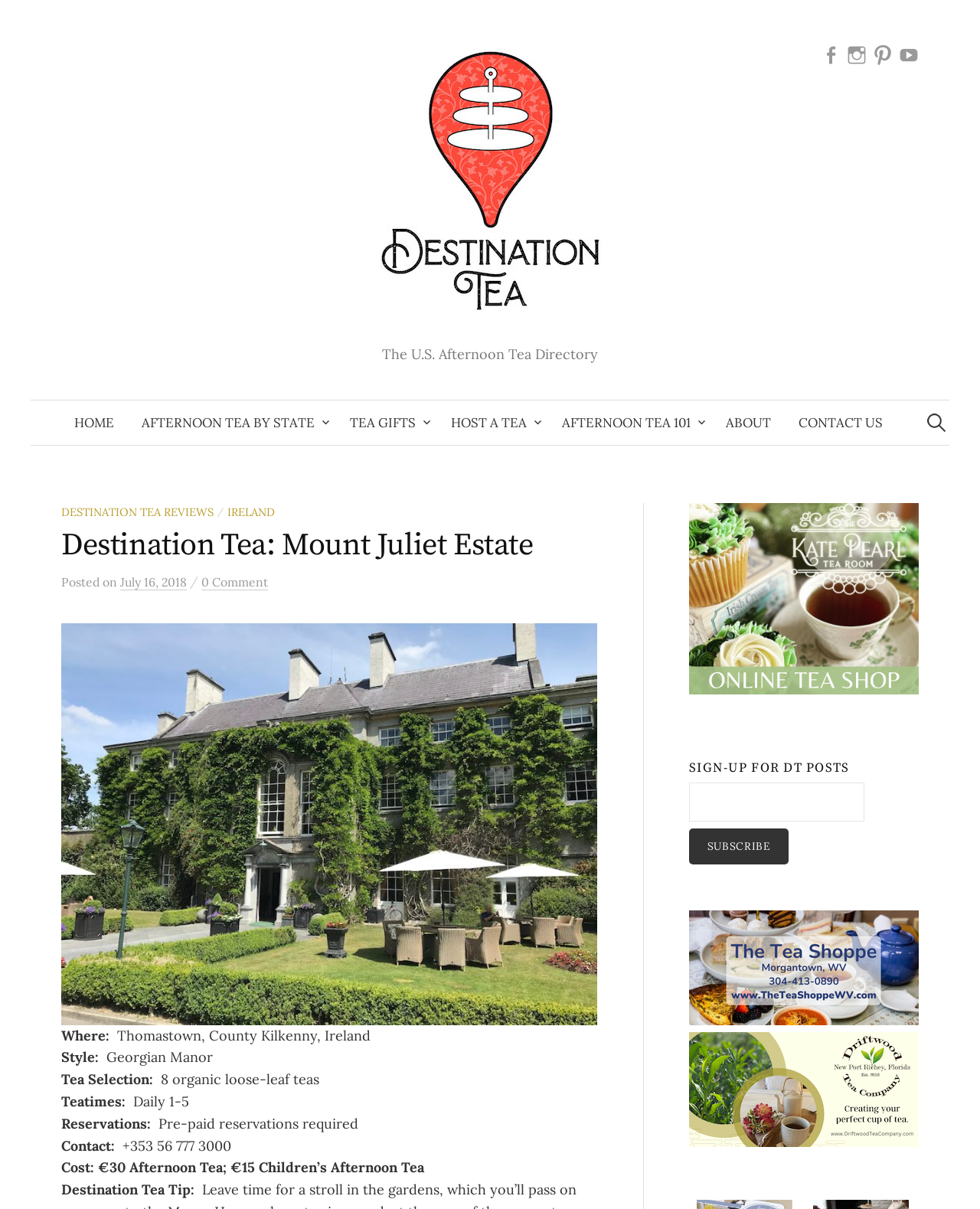What type of estate is Mount Juliet?
Please look at the screenshot and answer in one word or a short phrase.

Georgian Manor